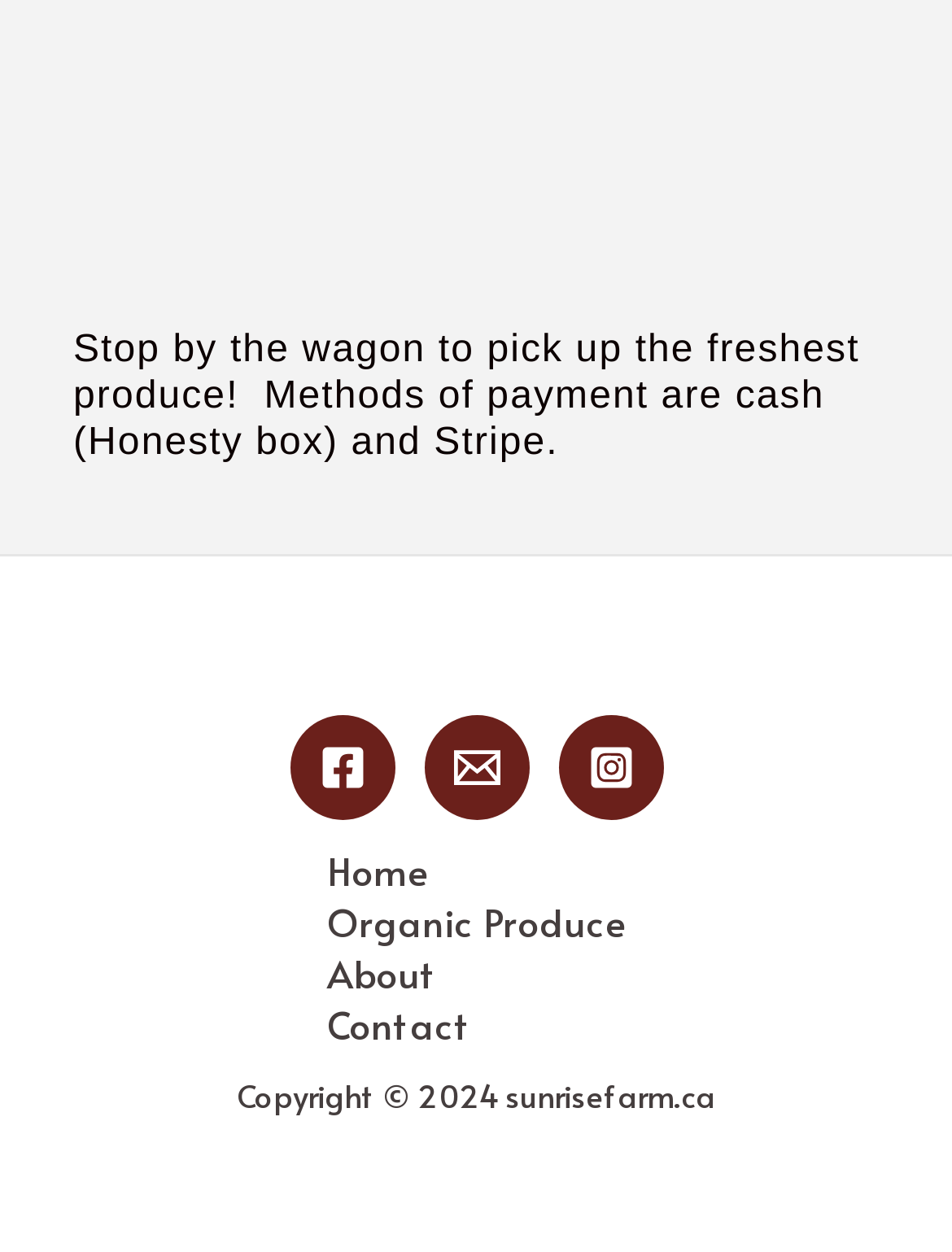From the element description Email, predict the bounding box coordinates of the UI element. The coordinates must be specified in the format (top-left x, top-left y, bottom-right x, bottom-right y) and should be within the 0 to 1 range.

[0.445, 0.57, 0.555, 0.654]